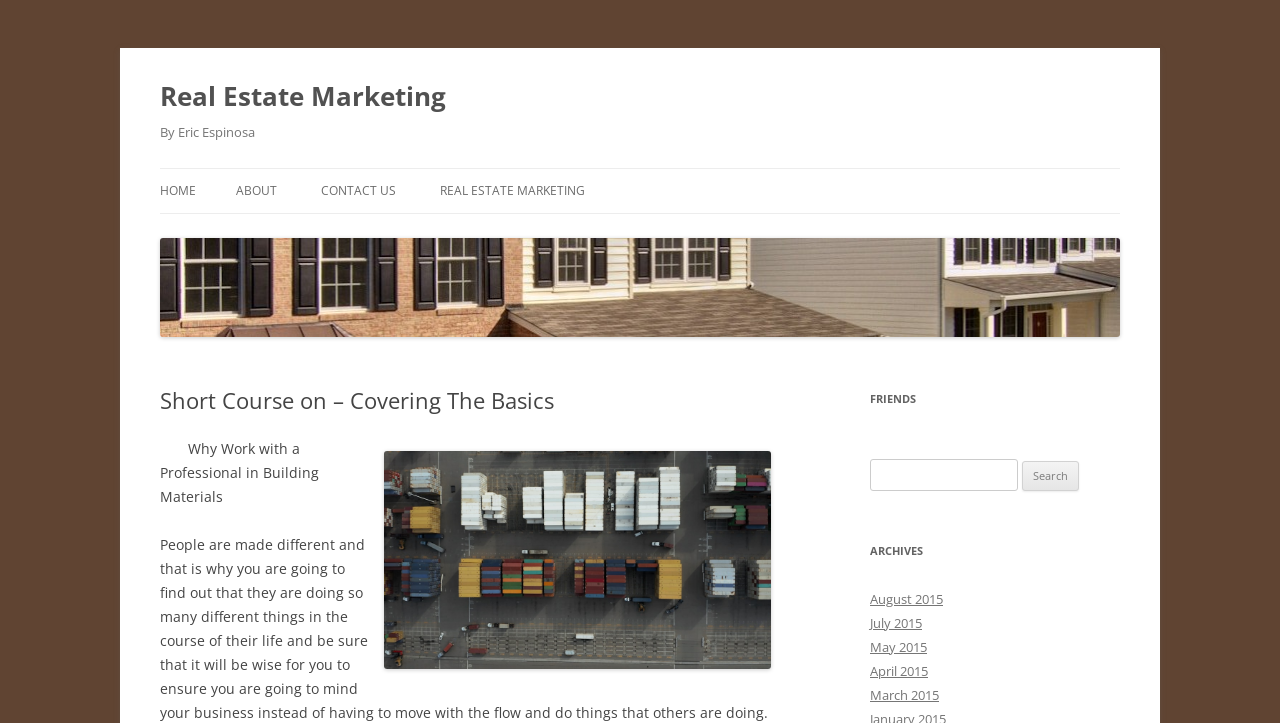Locate the bounding box coordinates of the clickable area to execute the instruction: "Search for something". Provide the coordinates as four float numbers between 0 and 1, represented as [left, top, right, bottom].

[0.68, 0.635, 0.795, 0.679]